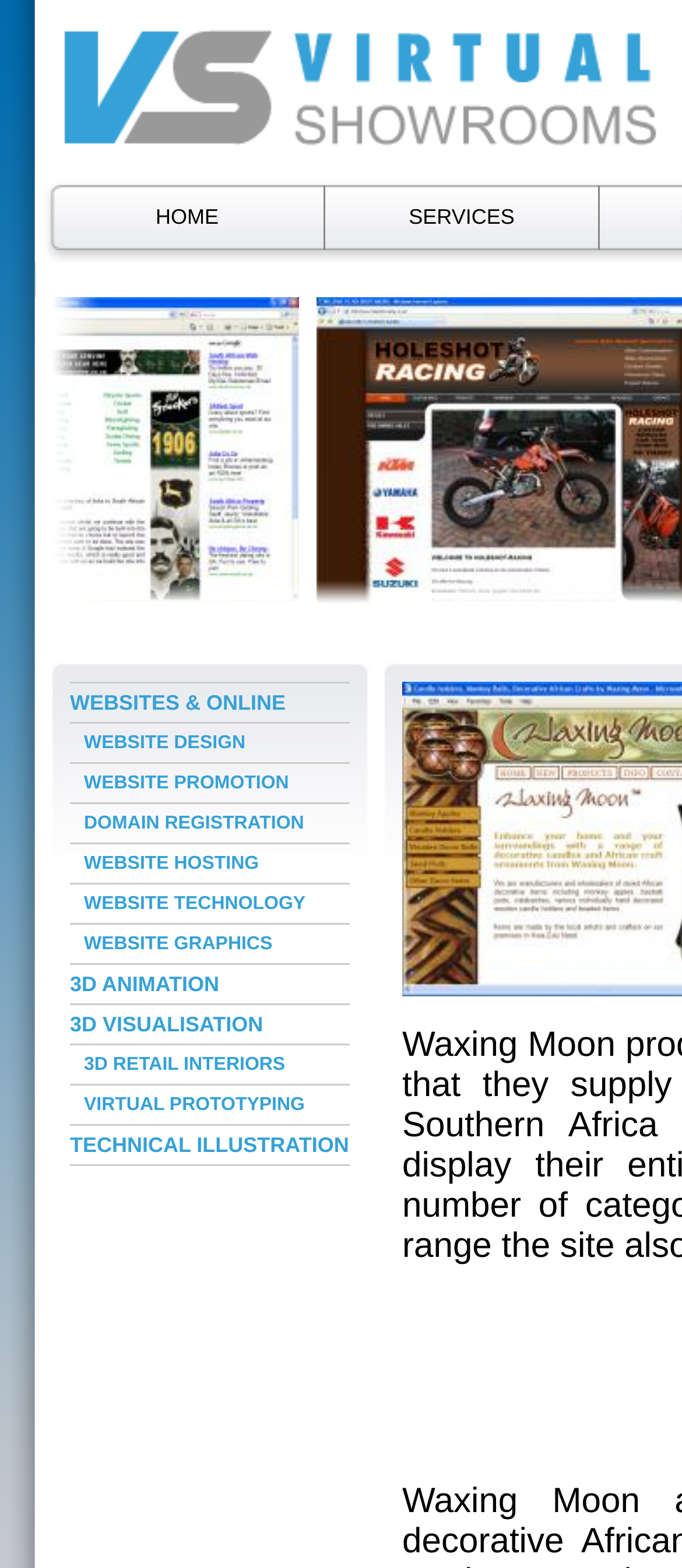How many links are present in the 'SERVICES' section?
Please use the visual content to give a single word or phrase answer.

9